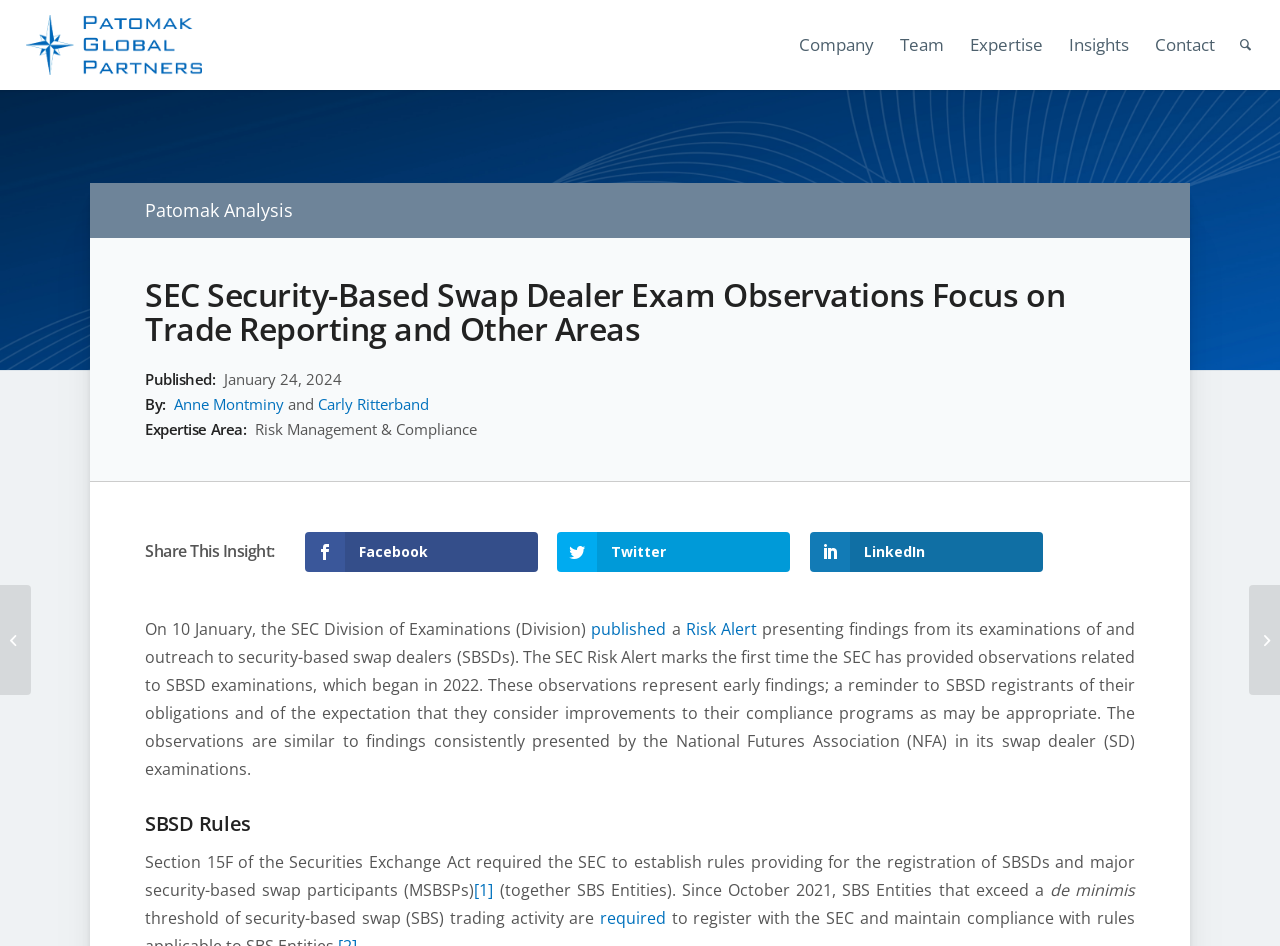Kindly provide the bounding box coordinates of the section you need to click on to fulfill the given instruction: "Visit the team page".

[0.683, 0.0, 0.738, 0.095]